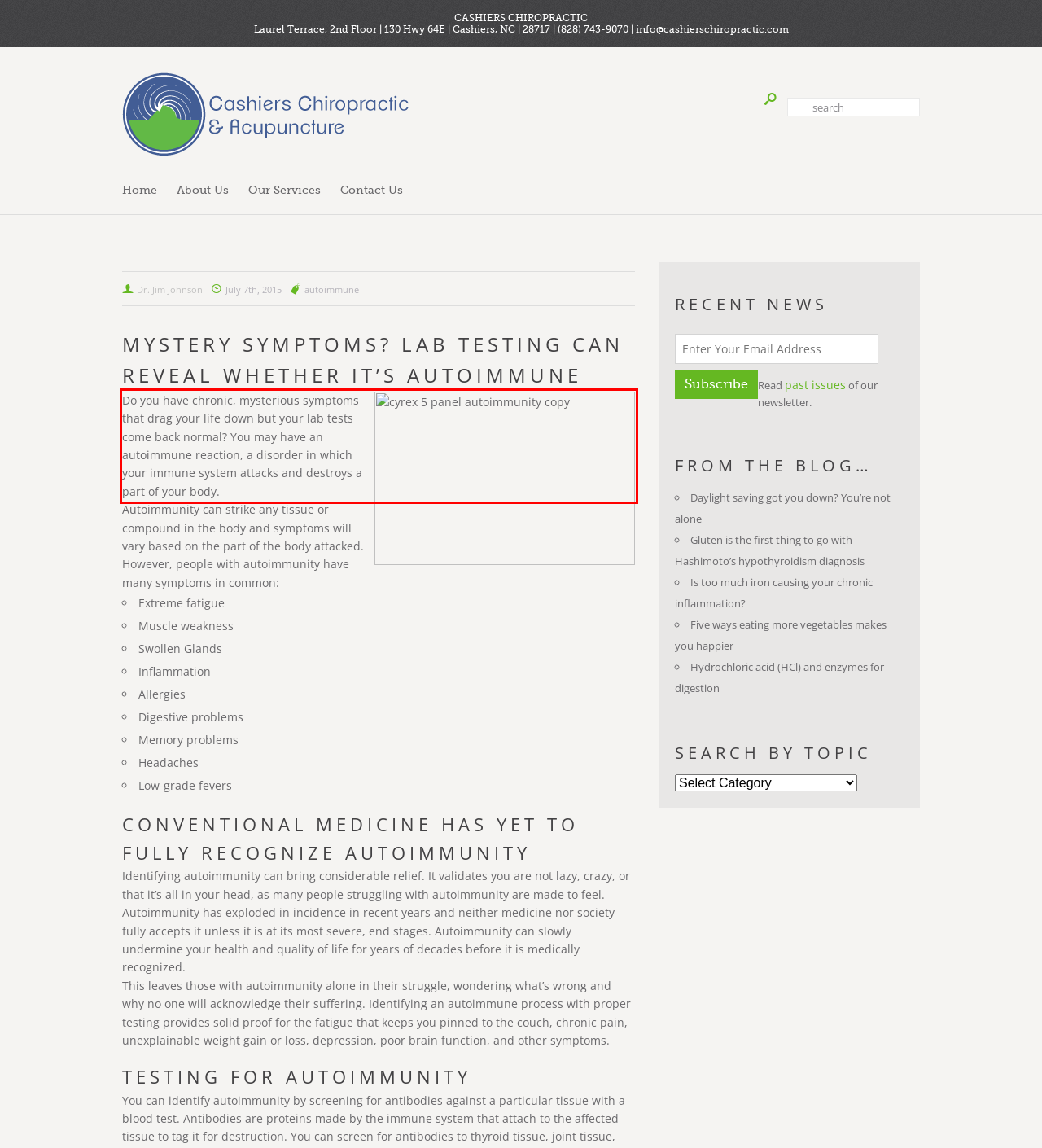Using the provided screenshot, read and generate the text content within the red-bordered area.

Do you have chronic, mysterious symptoms that drag your life down but your lab tests come back normal? You may have an autoimmune reaction, a disorder in which your immune system attacks and destroys a part of your body.